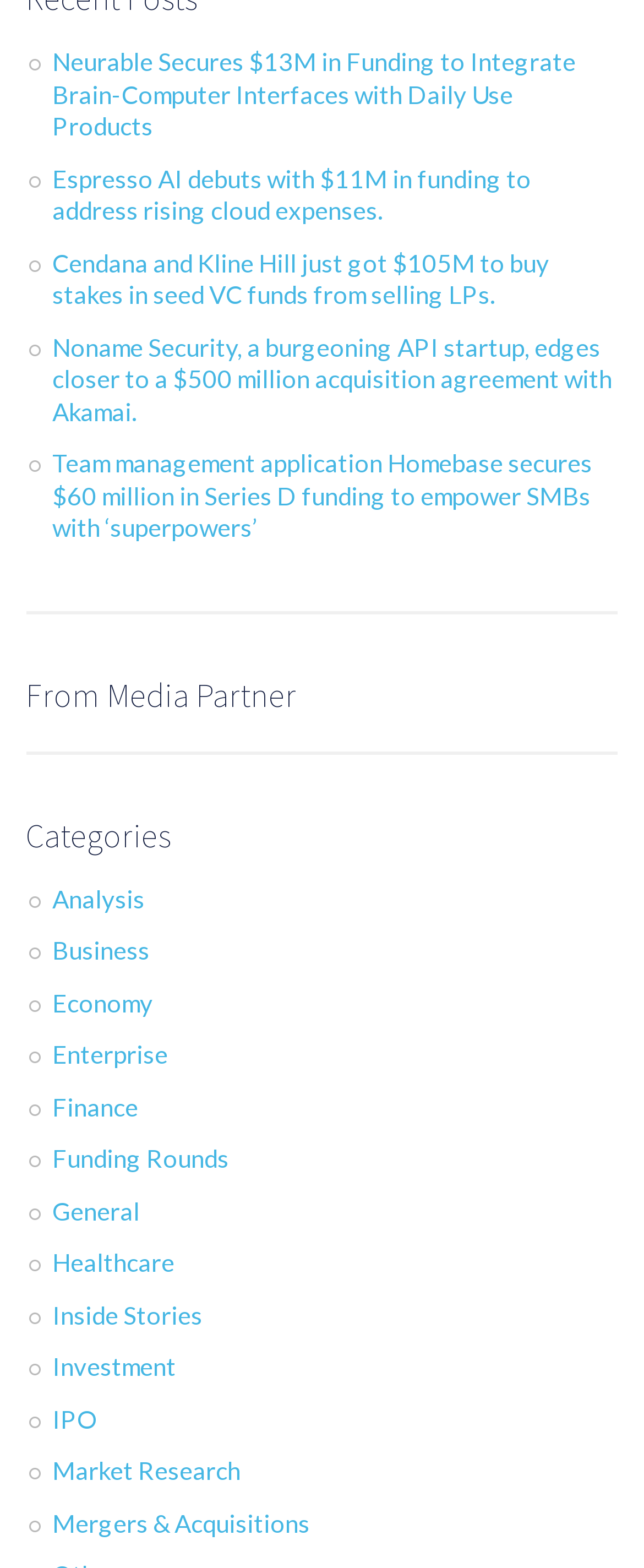Please identify the bounding box coordinates of the clickable area that will allow you to execute the instruction: "Browse articles in the Healthcare category".

[0.081, 0.796, 0.271, 0.815]